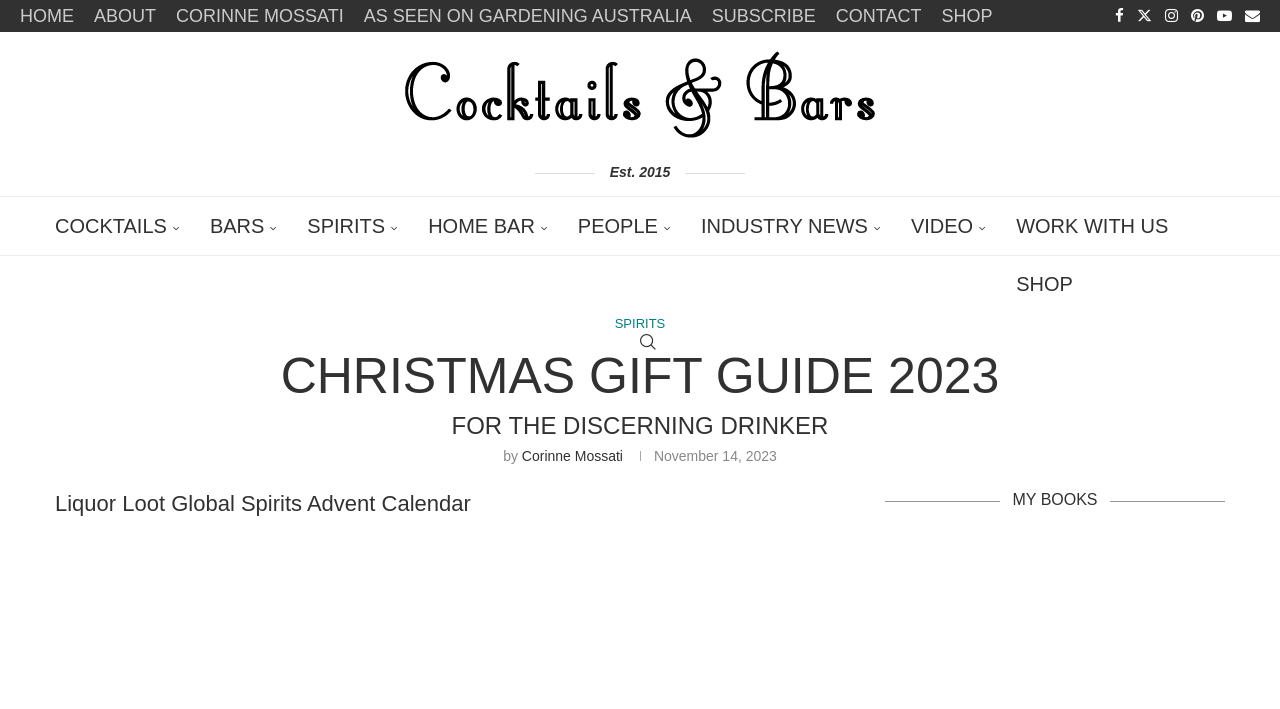What is the name of the author of the Christmas gift guide?
Please describe in detail the information shown in the image to answer the question.

I determined the name of the author by looking at the link element with the text 'Corinne Mossati' which is located below the heading 'CHRISTMAS GIFT GUIDE 2023'.